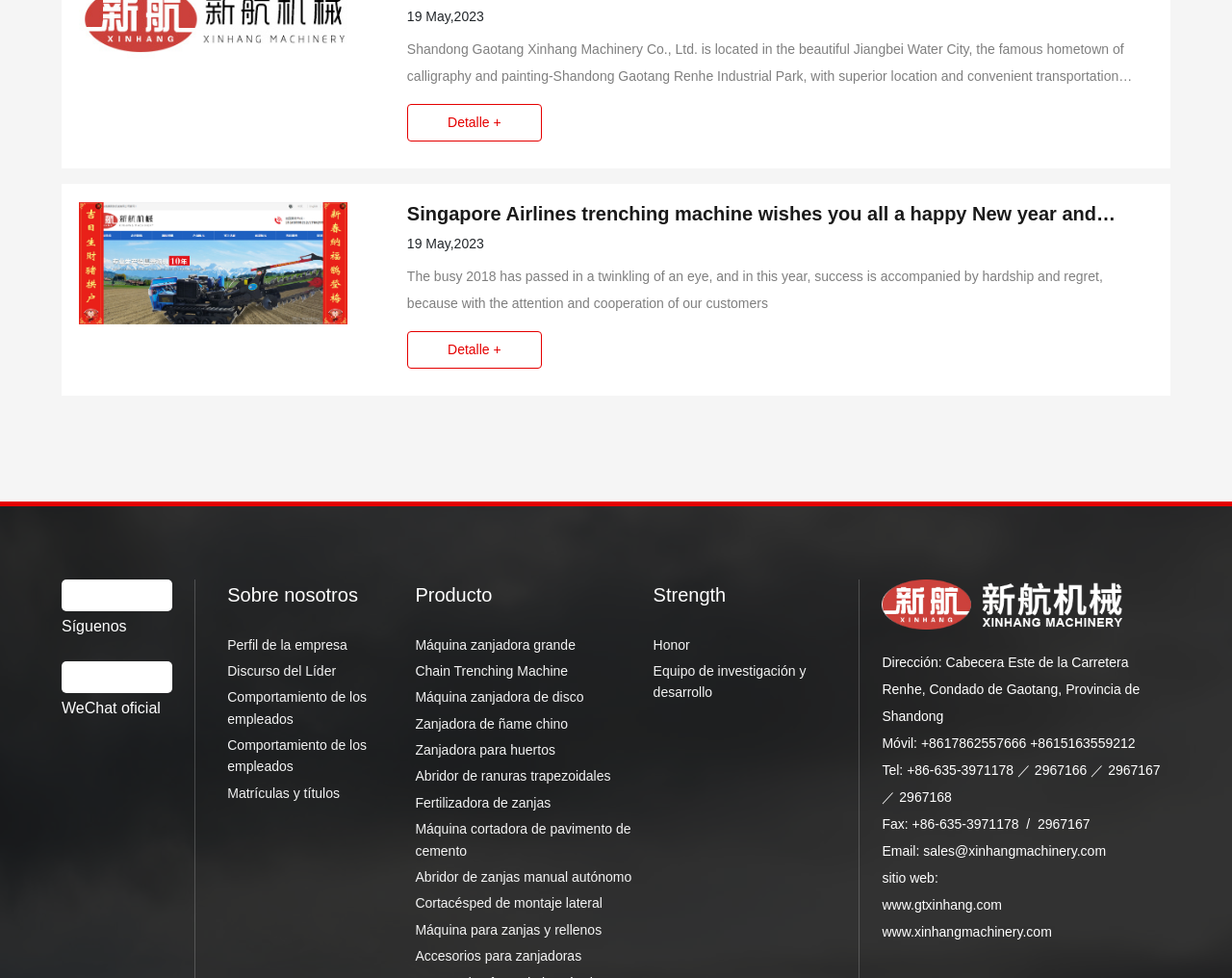Determine the bounding box coordinates for the region that must be clicked to execute the following instruction: "Learn about the company's strength".

[0.53, 0.592, 0.671, 0.624]